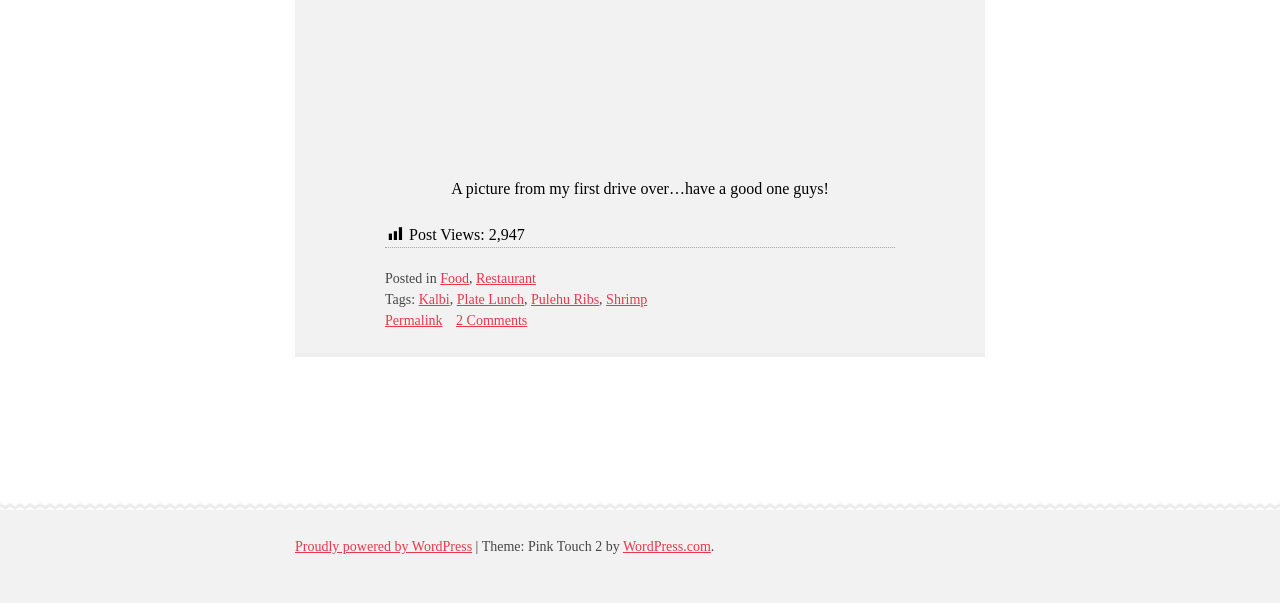Answer the following query concisely with a single word or phrase:
What are the tags of the post?

Kalbi, Plate Lunch, Pulehu Ribs, Shrimp